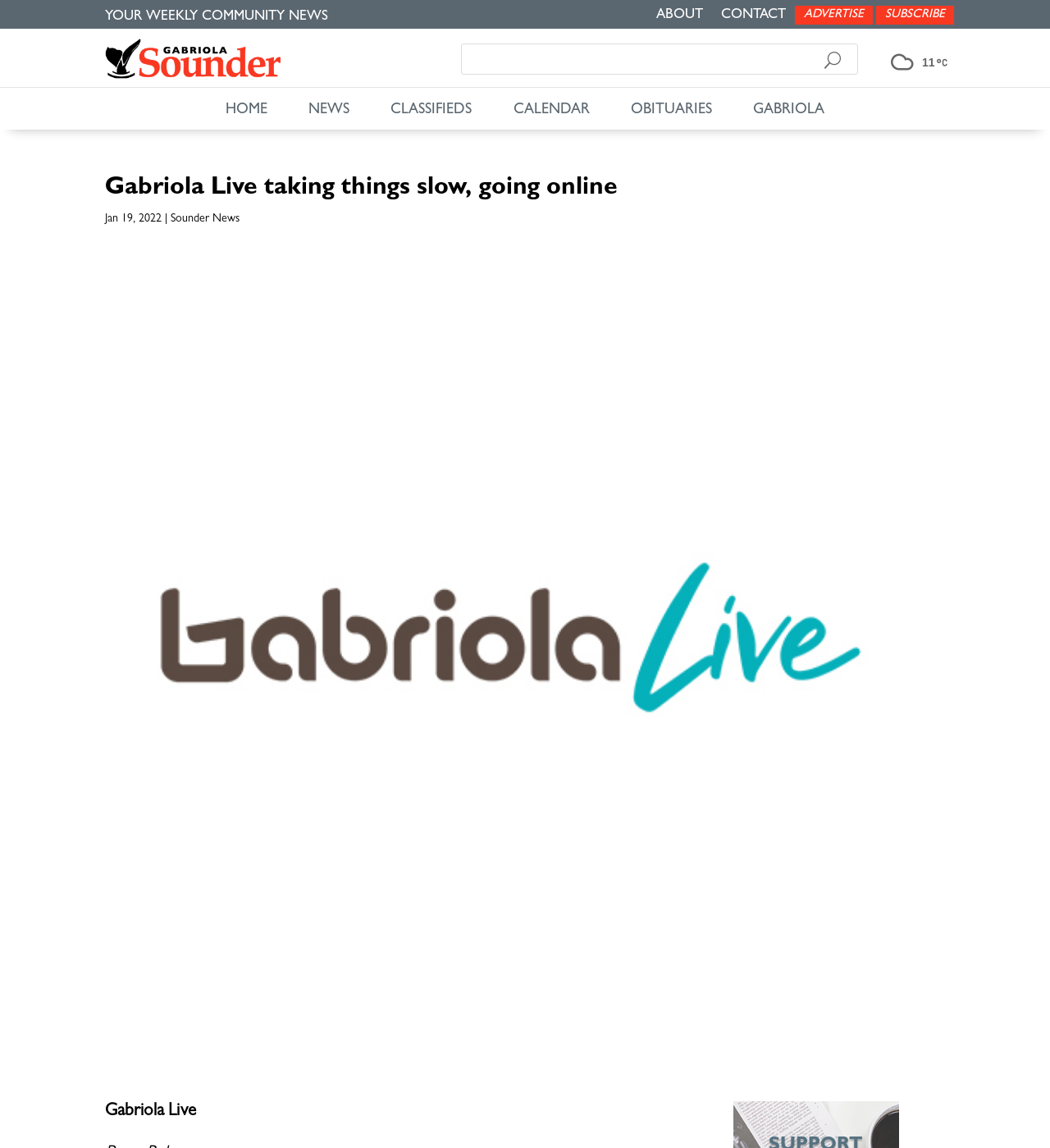Please provide a short answer using a single word or phrase for the question:
What is the search button text?

Search